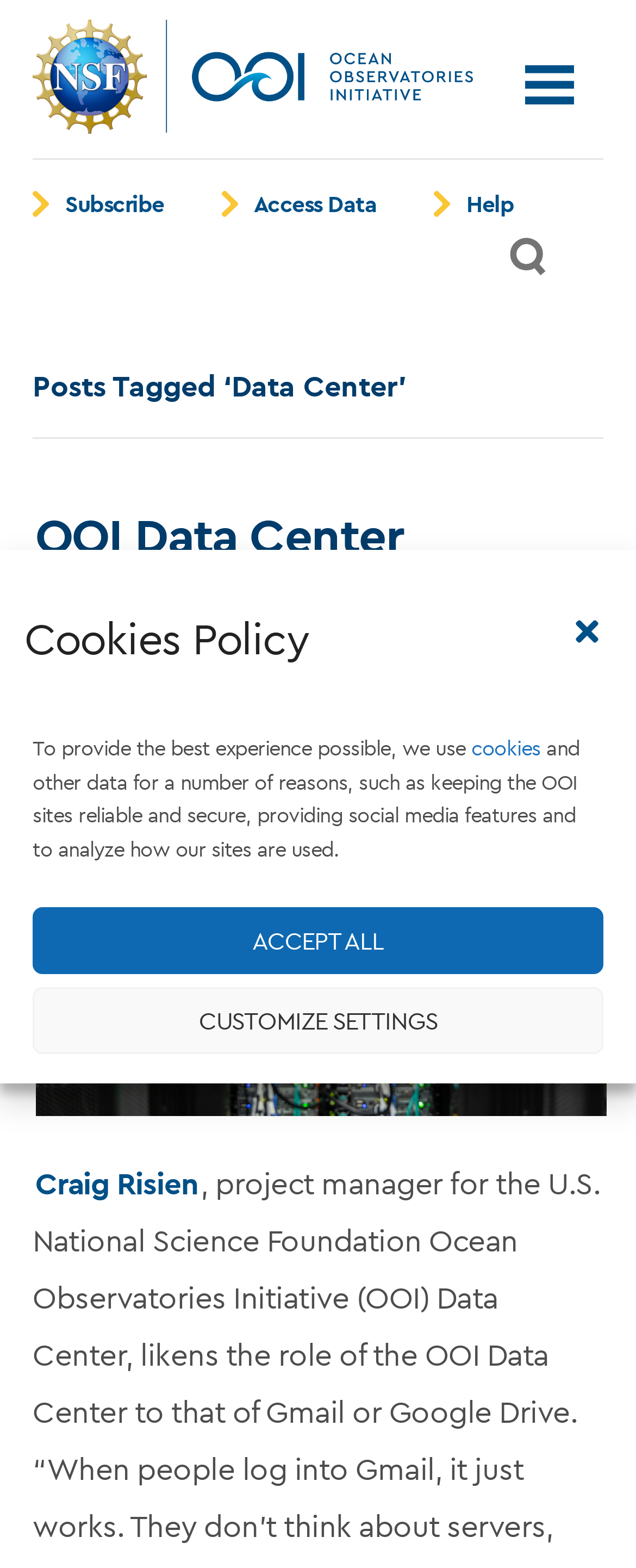Illustrate the webpage thoroughly, mentioning all important details.

The webpage is about the Ocean Observatories Initiative's Data Center. At the top, there is a banner with a cookies policy dialog, which includes a brief description of how the website uses cookies and other data. The dialog has three buttons: "ACCEPT ALL", "CUSTOMIZE SETTINGS", and a close button.

Below the banner, there is a header section with the Ocean Observatories Initiative's logo and a link to the organization's main page. Next to the logo, there are three links: "Subscribe", "Access Data", and "Help".

On the top right side, there is a search button that can be clicked to open or close the site search. Below the search button, there is a heading that reads "Posts Tagged ‘Data Center’". This section contains a list of posts related to the Data Center, each with a heading, a brief description, and a link to the full post. The posts are listed in a vertical column, with the most recent post at the top.

Each post has a title, an author, a date, and a "Comments Off" label. Some posts also have an image associated with them. The images are placed to the right of the post titles. The posts are densely packed, with minimal spacing between them.